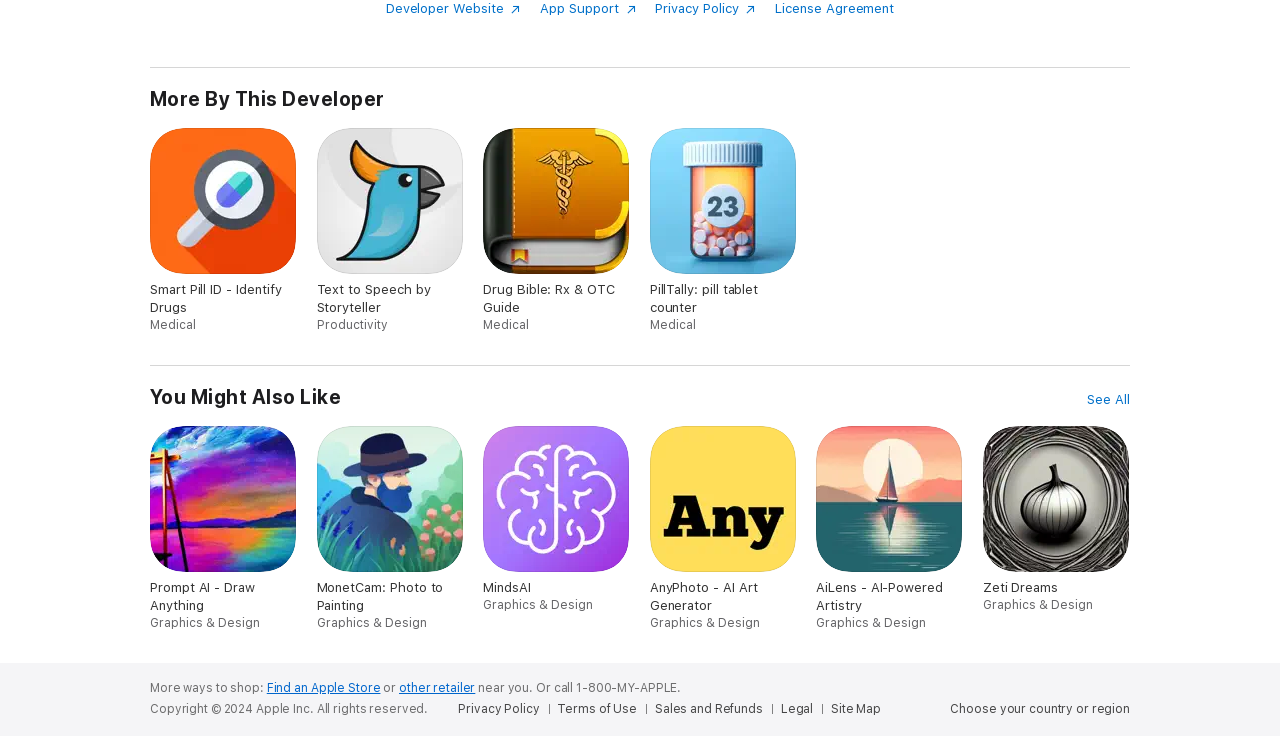Please identify the bounding box coordinates for the region that you need to click to follow this instruction: "Explore More By This Developer".

[0.117, 0.118, 0.3, 0.15]